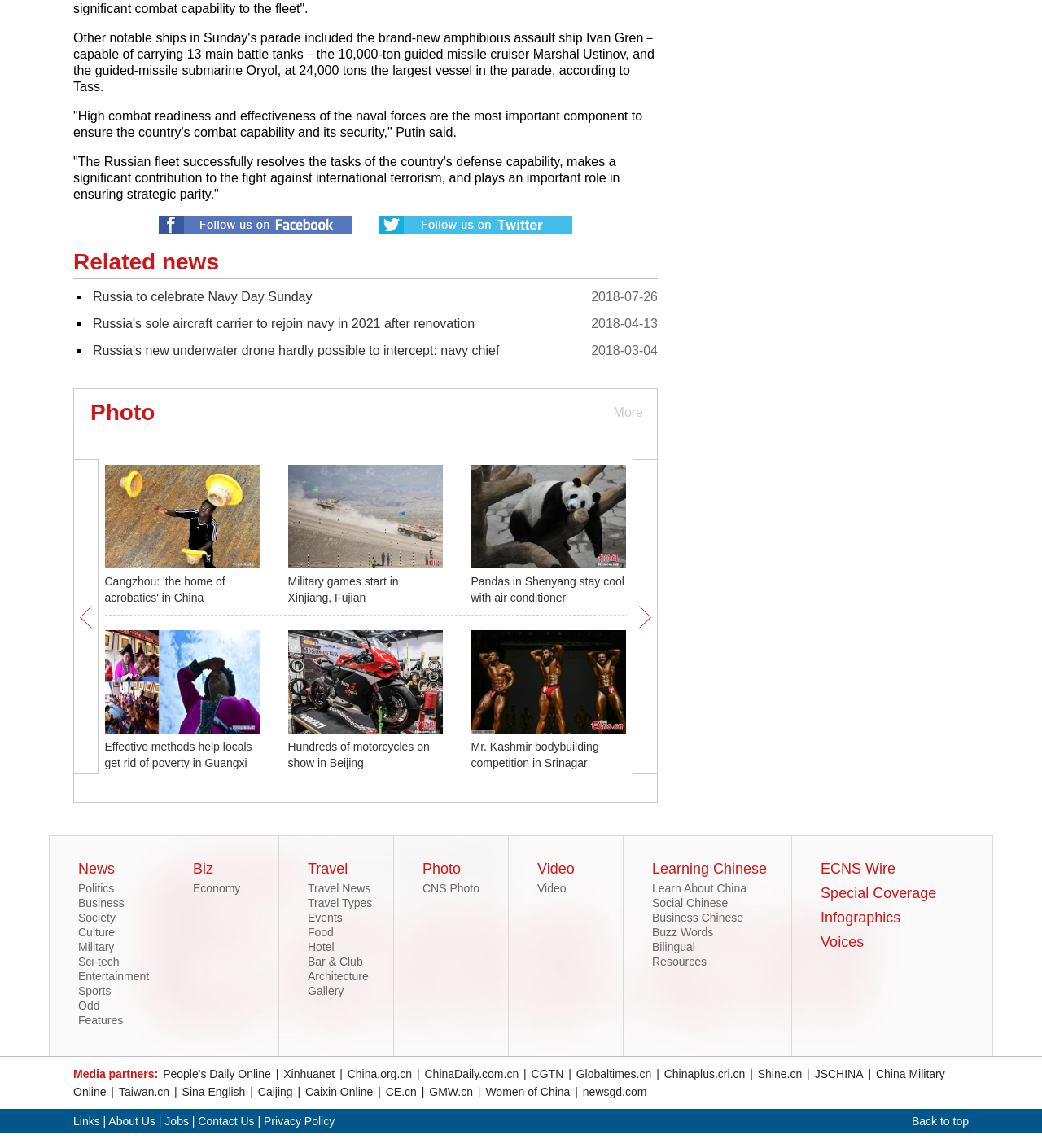Identify the bounding box for the UI element that is described as follows: "Privacy Policy".

[0.253, 0.971, 0.321, 0.982]